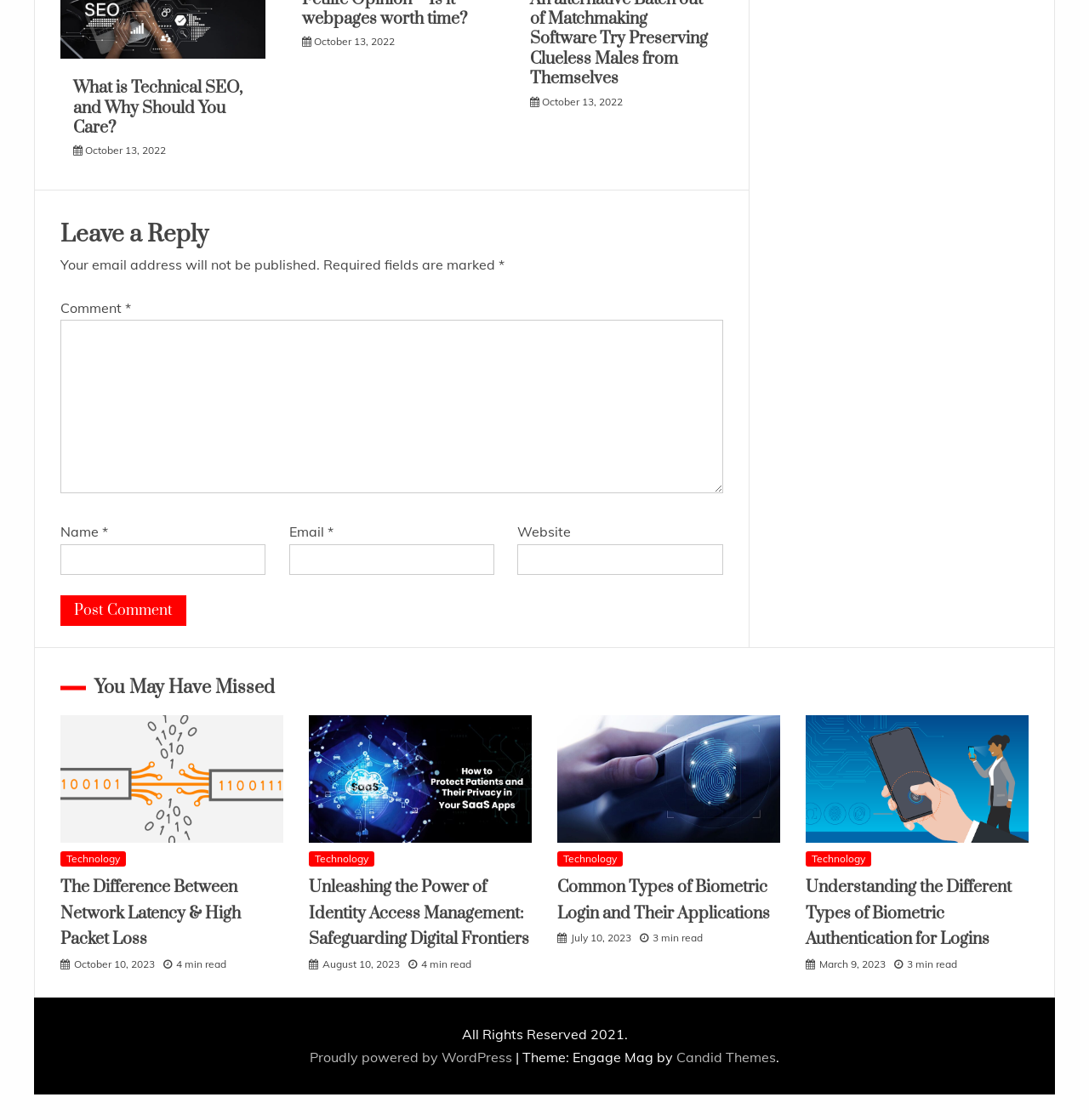Give a short answer to this question using one word or a phrase:
What is the topic of the first article?

Technical SEO